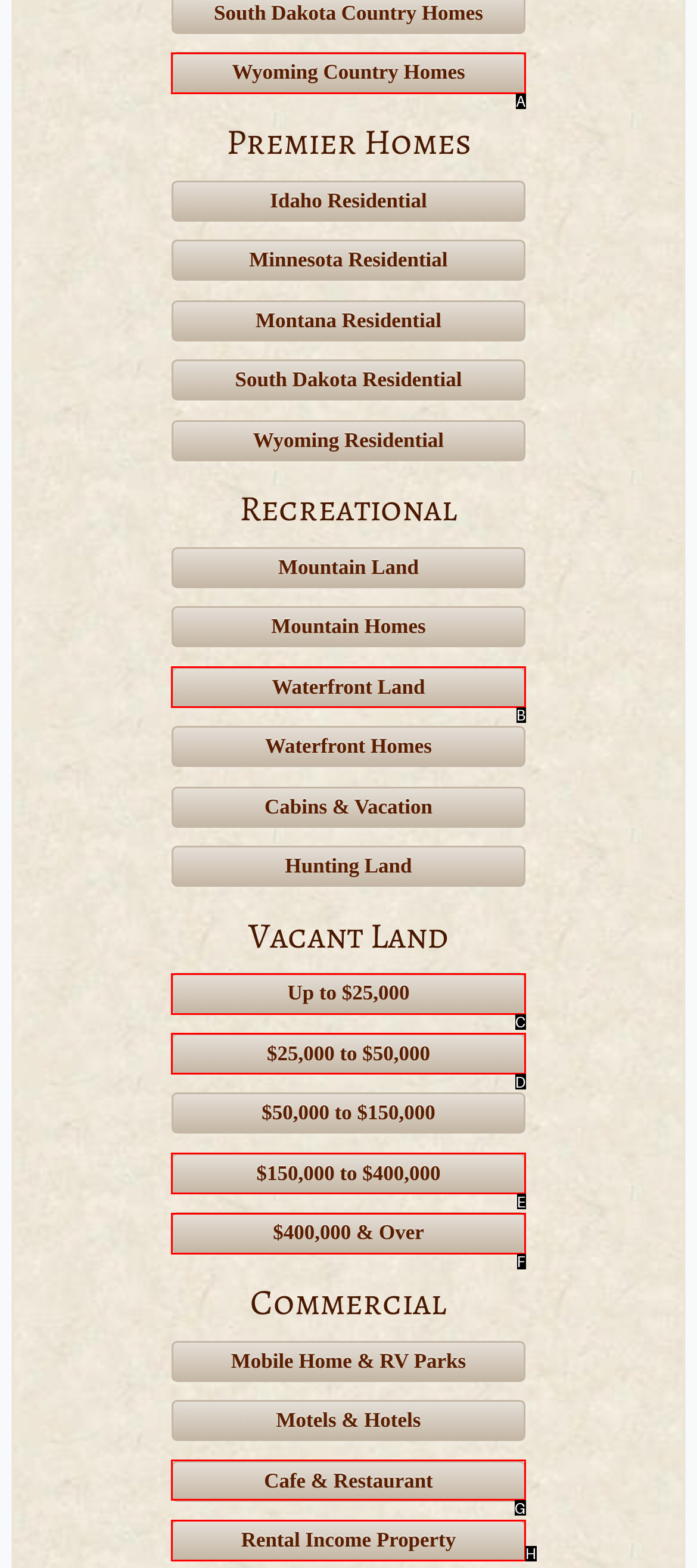For the instruction: Visit Cafe & Restaurant, which HTML element should be clicked?
Respond with the letter of the appropriate option from the choices given.

G